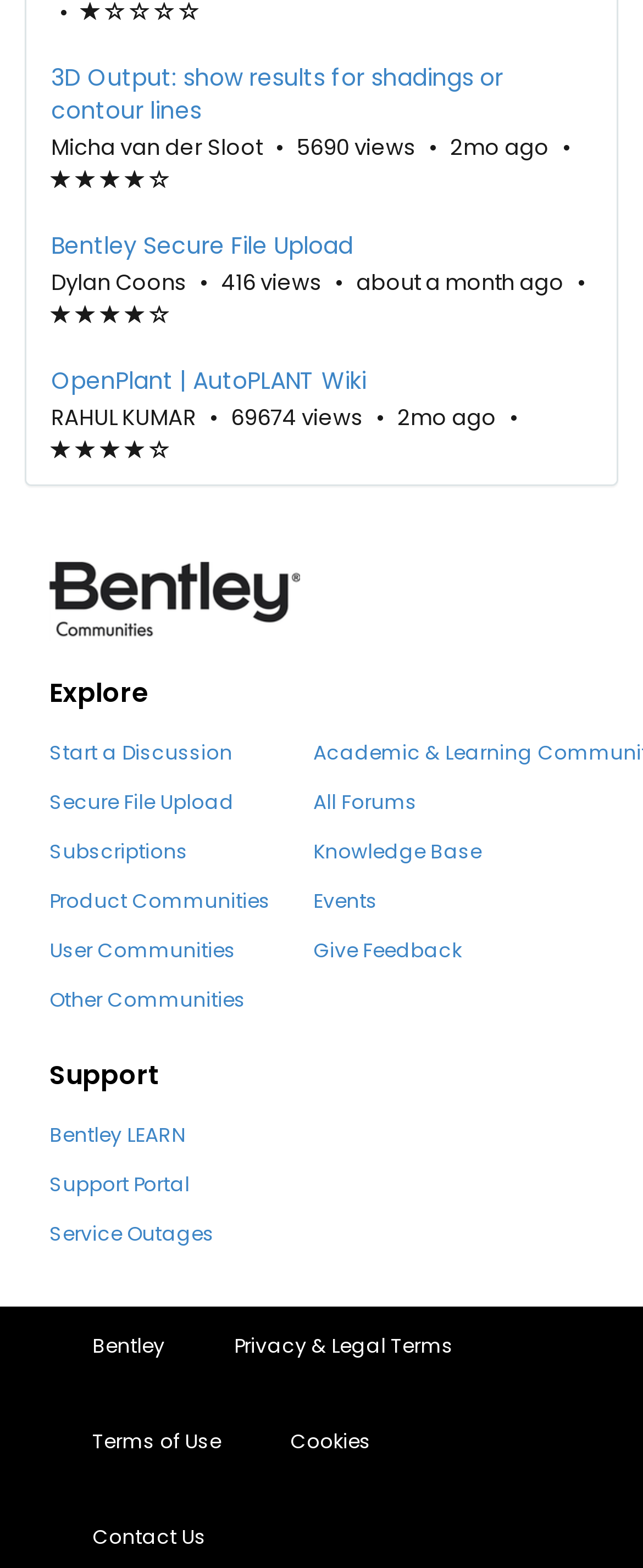Utilize the details in the image to give a detailed response to the question: What is the category of the link 'OpenPlant | AutoPLANT Wiki'?

I found the answer by looking at the link element with the text 'OpenPlant | AutoPLANT Wiki', which is categorized under 'Product Communities' based on its position and surrounding elements.